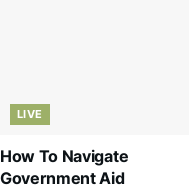Detail everything you observe in the image.

The image features the title "How To Navigate Government Aid Programs When Starting A Social Enterprise," emphasizing a guide designed to assist entrepreneurs in understanding and accessing government assistance. Below the title, there is a green box labeled "LIVE," indicating that this content may offer timely or currently relevant information. This suggests that the article is aimed at individuals seeking actionable insights into utilizing government resources effectively for social enterprise development.